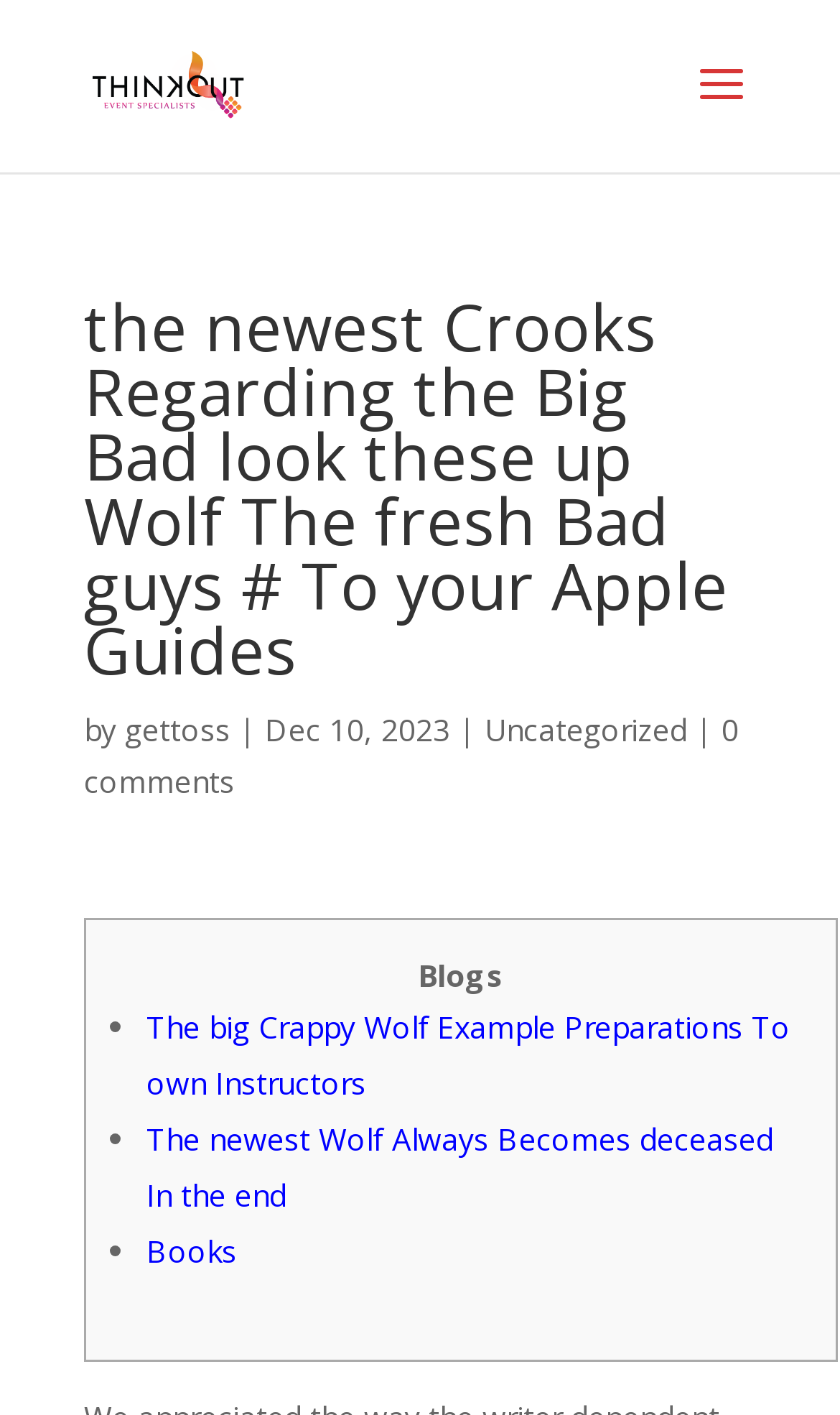Analyze the image and give a detailed response to the question:
What category is this article under?

The category of this article can be found by looking at the links following the author's name. In this case, the link is 'Uncategorized', which indicates the category of the article.